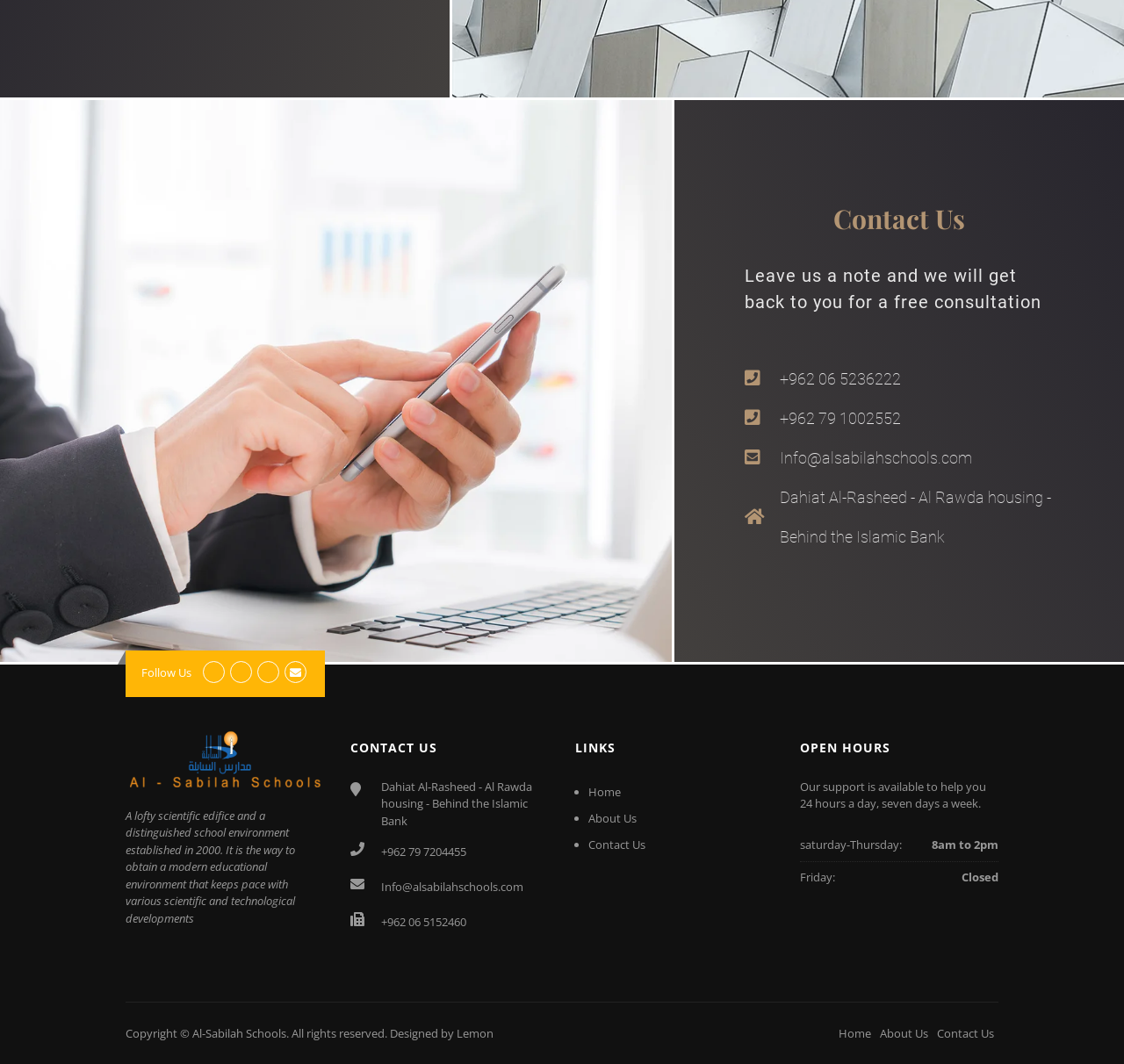Determine the bounding box coordinates of the region that needs to be clicked to achieve the task: "View the open hours".

[0.712, 0.686, 0.888, 0.719]